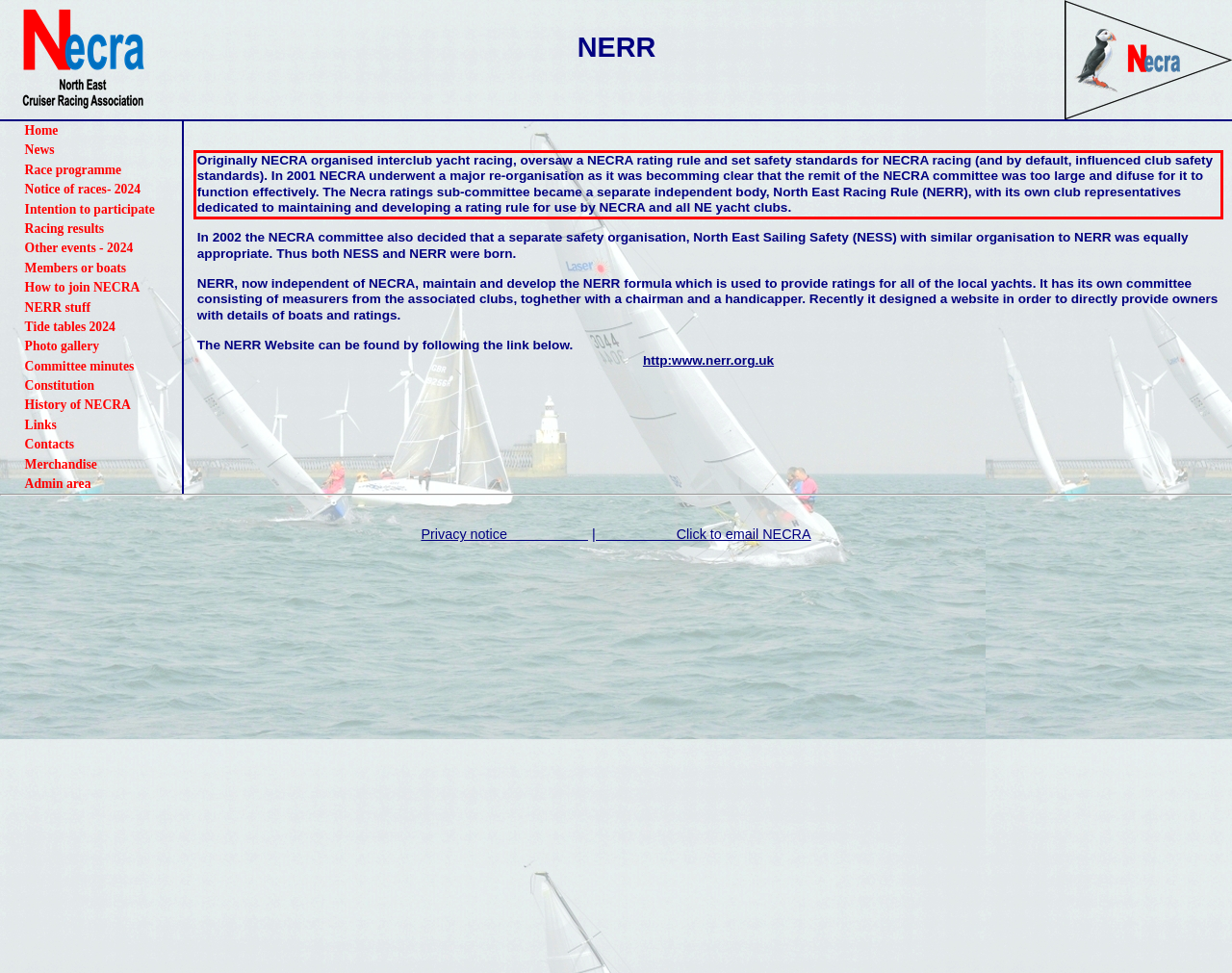Using the provided screenshot of a webpage, recognize the text inside the red rectangle bounding box by performing OCR.

Originally NECRA organised interclub yacht racing, oversaw a NECRA rating rule and set safety standards for NECRA racing (and by default, influenced club safety standards). In 2001 NECRA underwent a major re-organisation as it was becomming clear that the remit of the NECRA committee was too large and difuse for it to function effectively. The Necra ratings sub-committee became a separate independent body, North East Racing Rule (NERR), with its own club representatives dedicated to maintaining and developing a rating rule for use by NECRA and all NE yacht clubs.